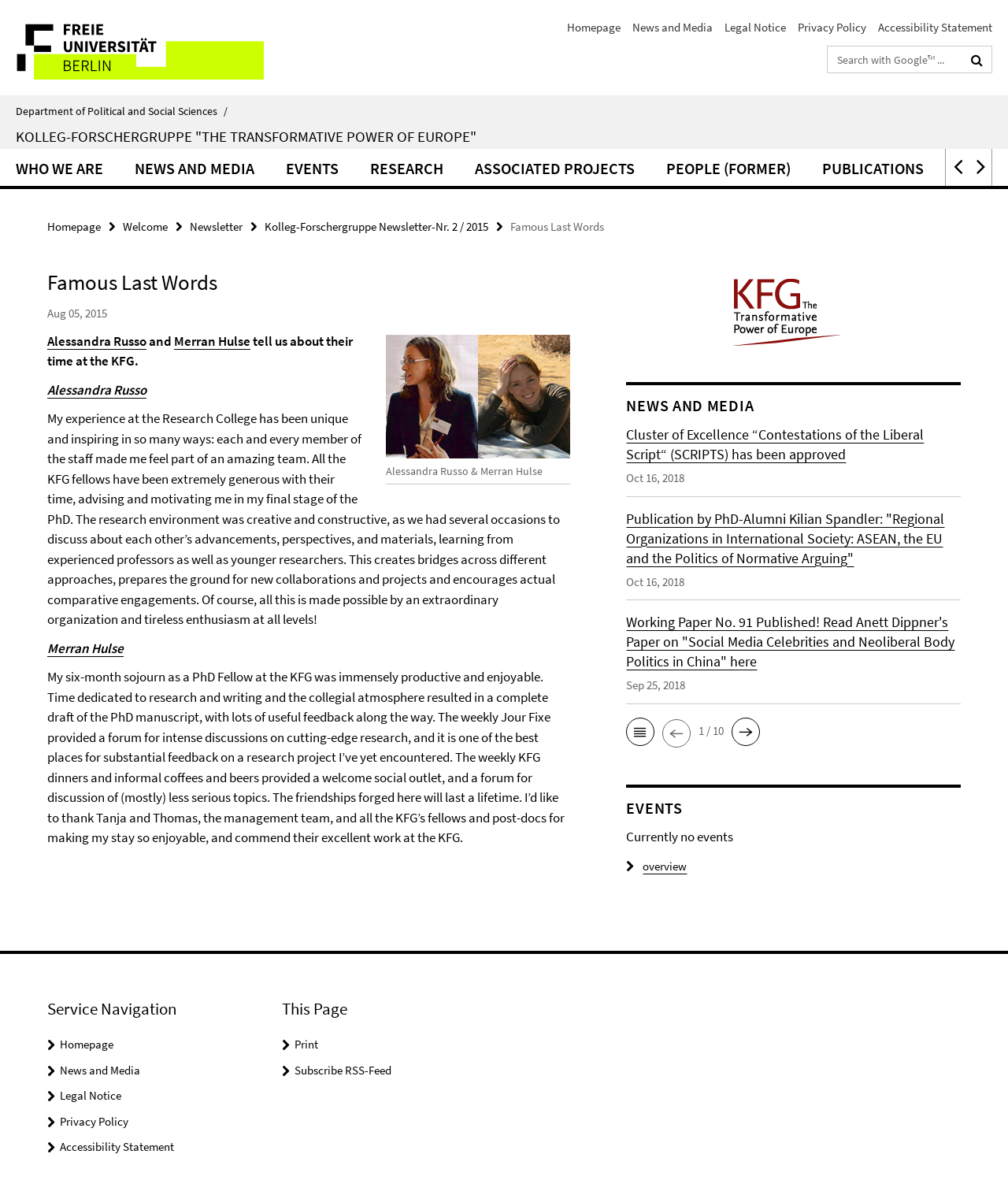Respond to the question below with a concise word or phrase:
What is the name of the PhD Fellow who wrote about their experience at the KFG?

Alessandra Russo